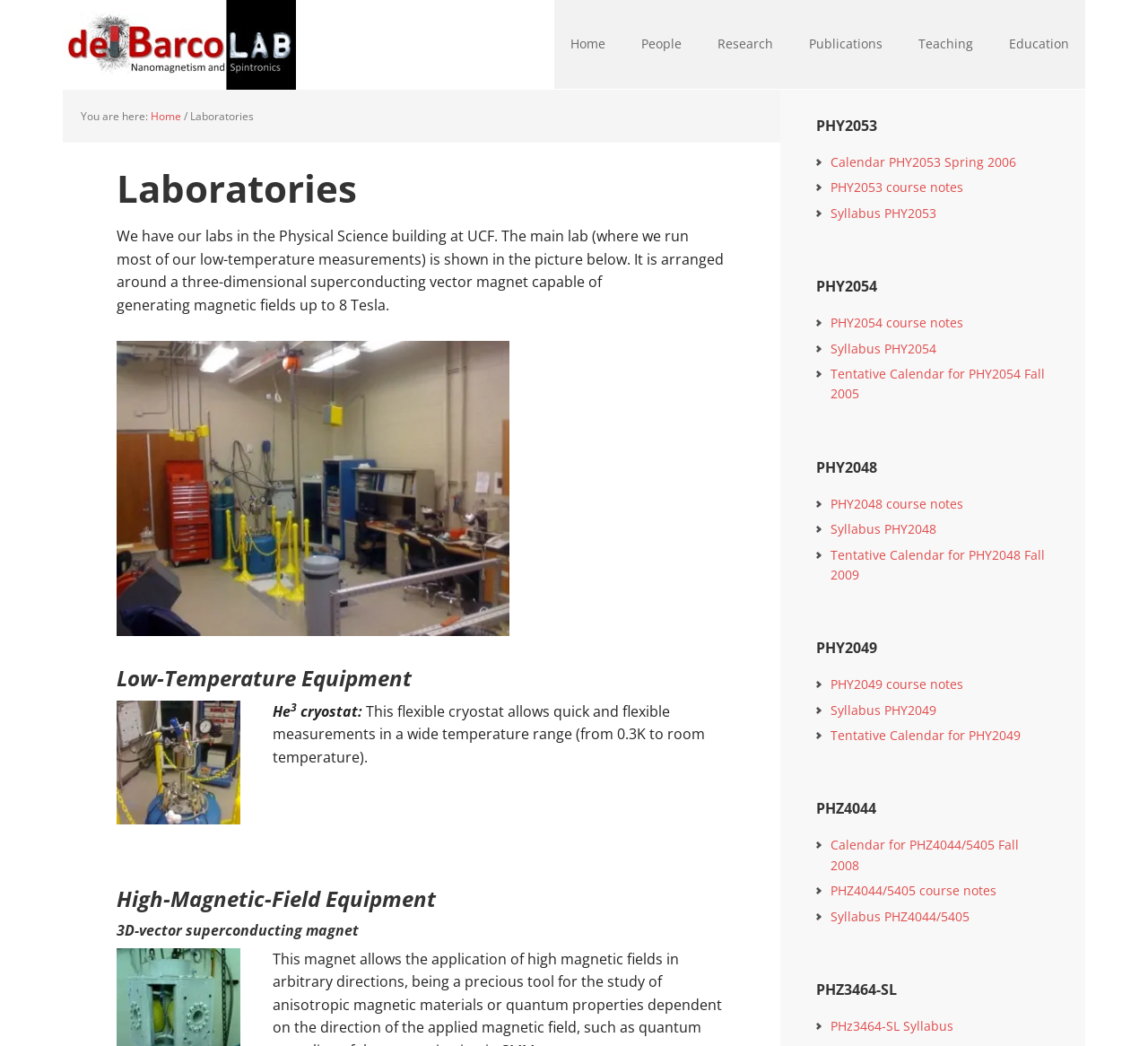Determine the bounding box coordinates of the clickable element to complete this instruction: "check Low-Temperature Equipment". Provide the coordinates in the format of four float numbers between 0 and 1, [left, top, right, bottom].

[0.102, 0.635, 0.633, 0.661]